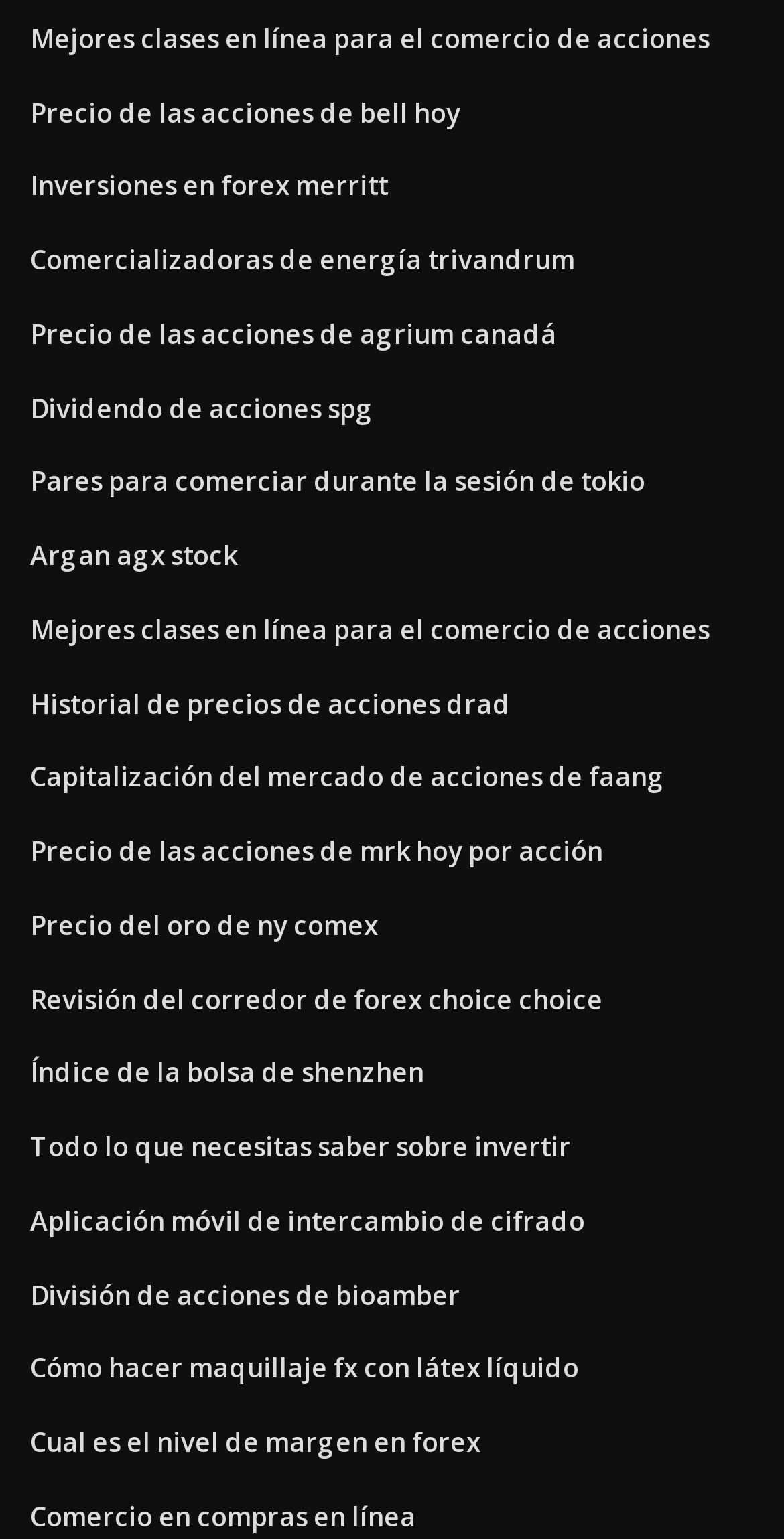Given the element description, predict the bounding box coordinates in the format (top-left x, top-left y, bottom-right x, bottom-right y). Make sure all values are between 0 and 1. Here is the element description: Argan agx stock

[0.038, 0.349, 0.303, 0.372]